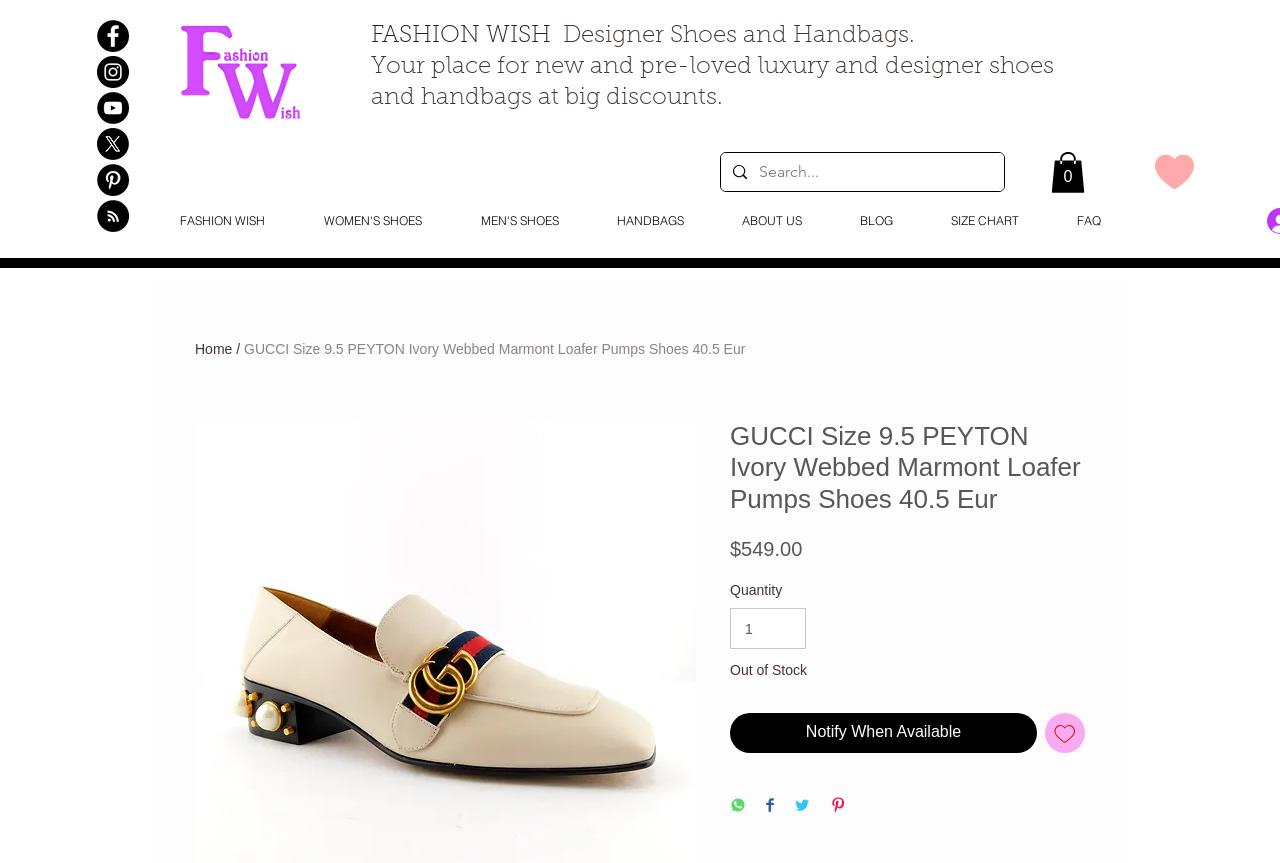Given the content of the image, can you provide a detailed answer to the question?
How many social media platforms are available for sharing the product?

I counted the number of social media platforms available for sharing the product by looking at the buttons 'Share on WhatsApp', 'Share on Facebook', 'Share on Twitter', and 'Pin on Pinterest' which are located at the bottom of the product page.